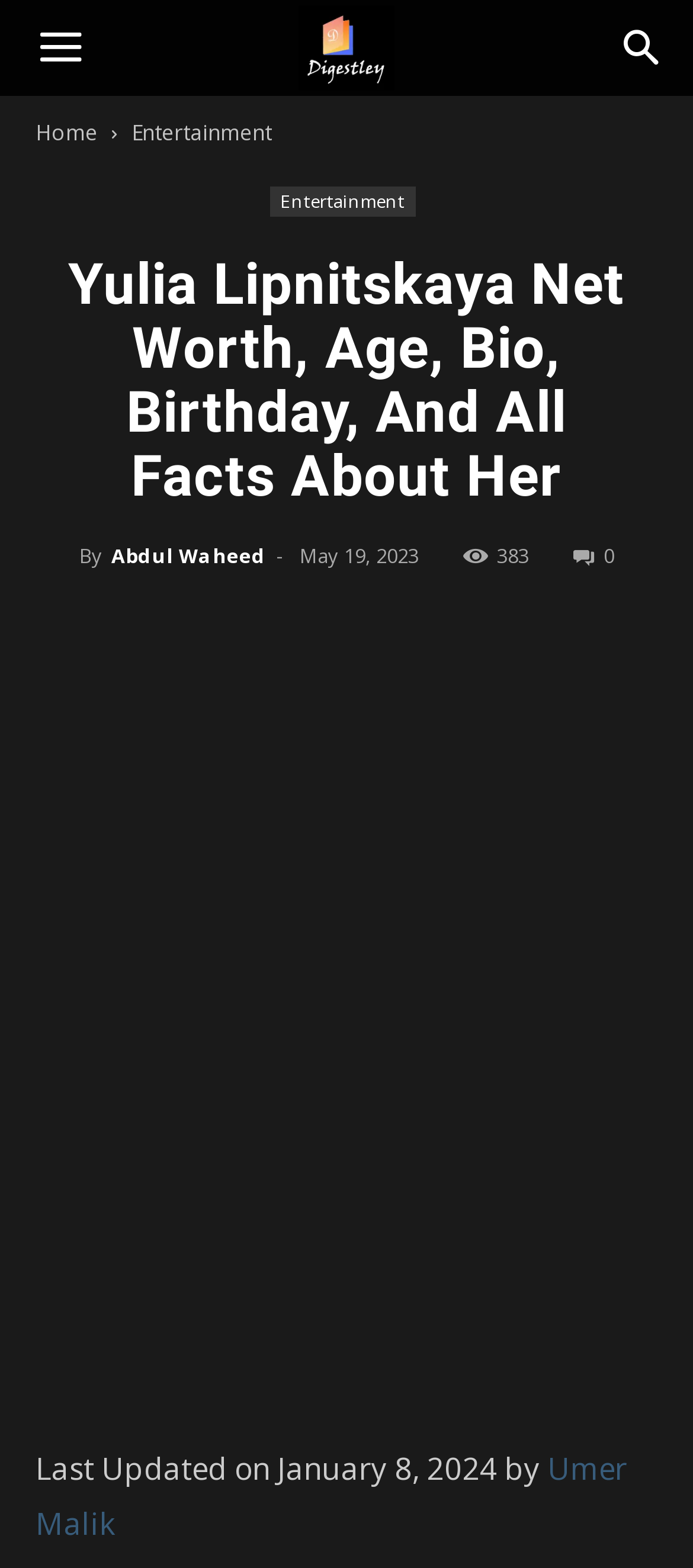Identify the bounding box coordinates of the clickable region necessary to fulfill the following instruction: "Go to the home page". The bounding box coordinates should be four float numbers between 0 and 1, i.e., [left, top, right, bottom].

[0.051, 0.075, 0.141, 0.094]